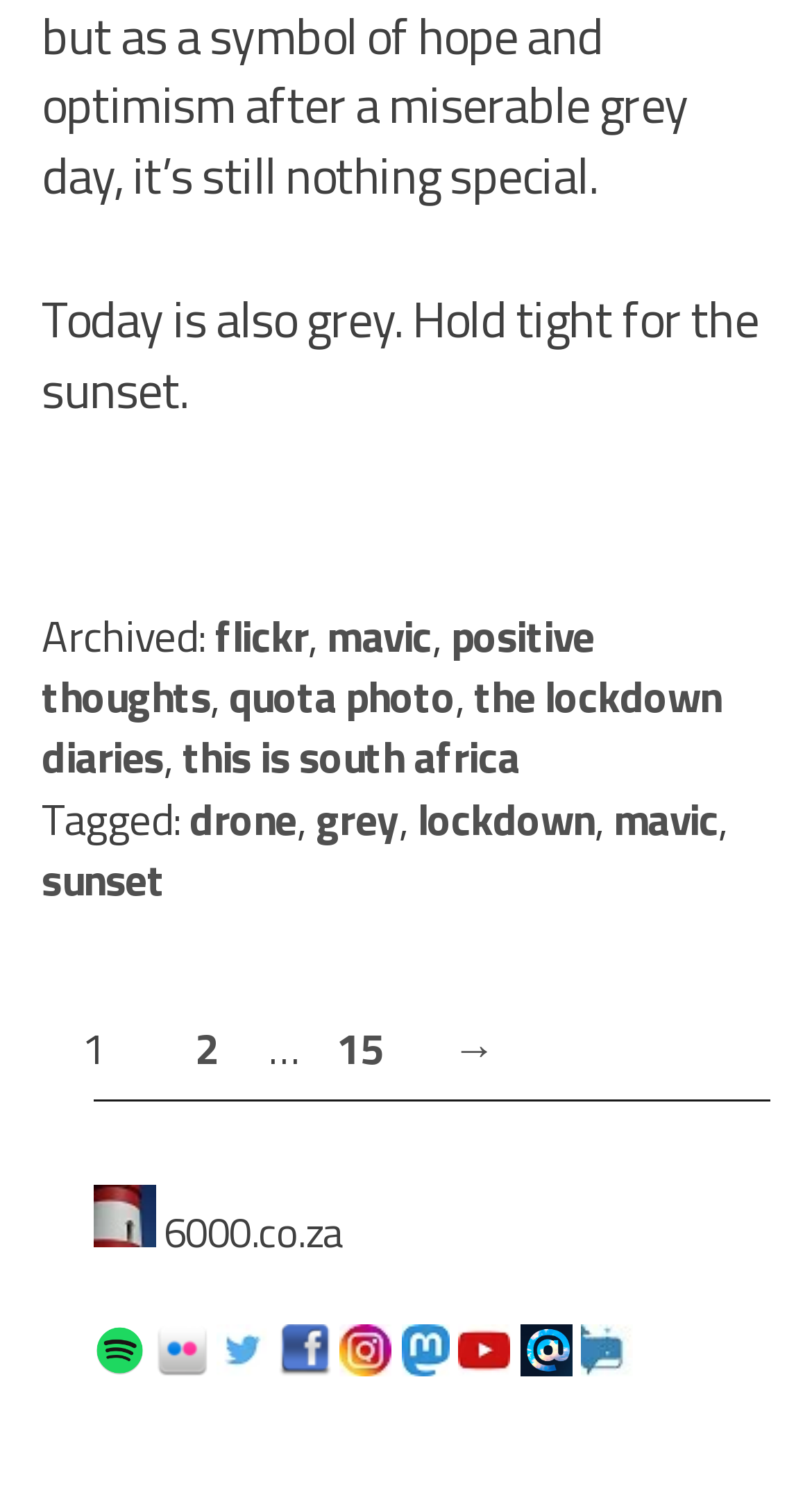Observe the image and answer the following question in detail: What is the current page number?

The page navigation section is located within the bounding box coordinates [0.051, 0.662, 0.949, 0.731]. The current page number is indicated by the StaticText element '1' within the bounding box coordinates [0.101, 0.675, 0.13, 0.719].